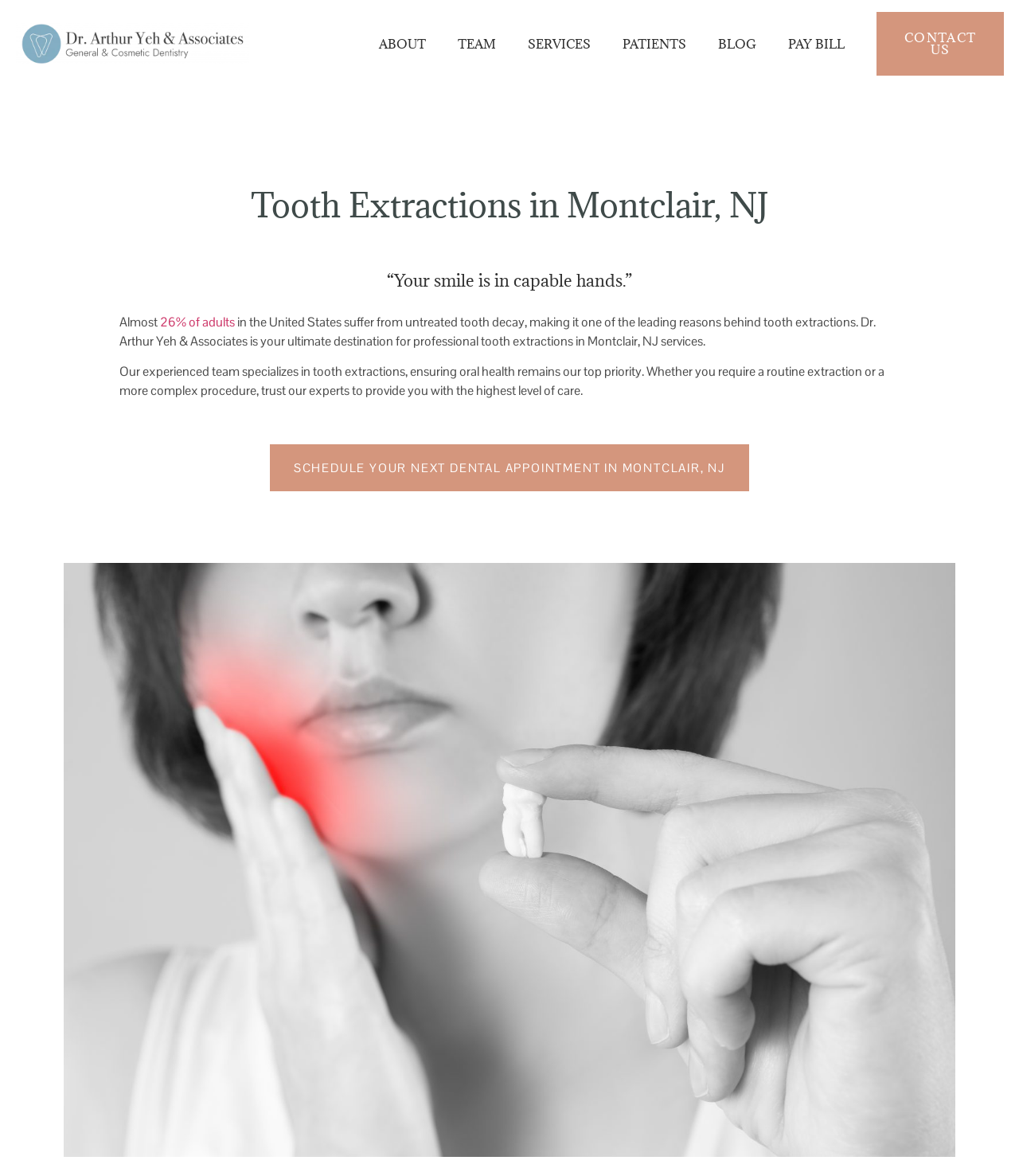Please specify the bounding box coordinates of the clickable section necessary to execute the following command: "Click ABOUT link".

[0.357, 0.022, 0.434, 0.053]